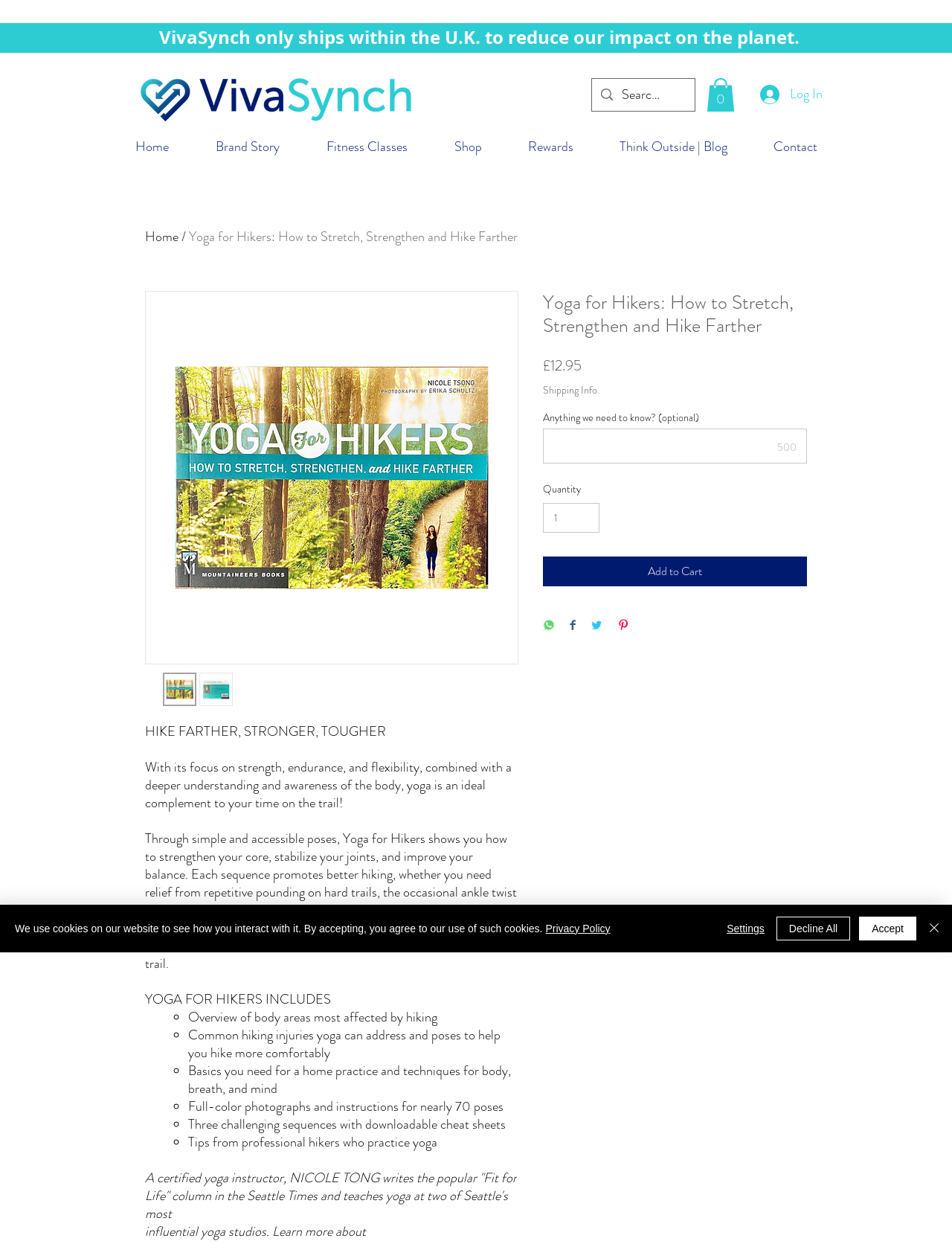Please find the bounding box coordinates of the element's region to be clicked to carry out this instruction: "Search for products".

[0.622, 0.063, 0.73, 0.089]